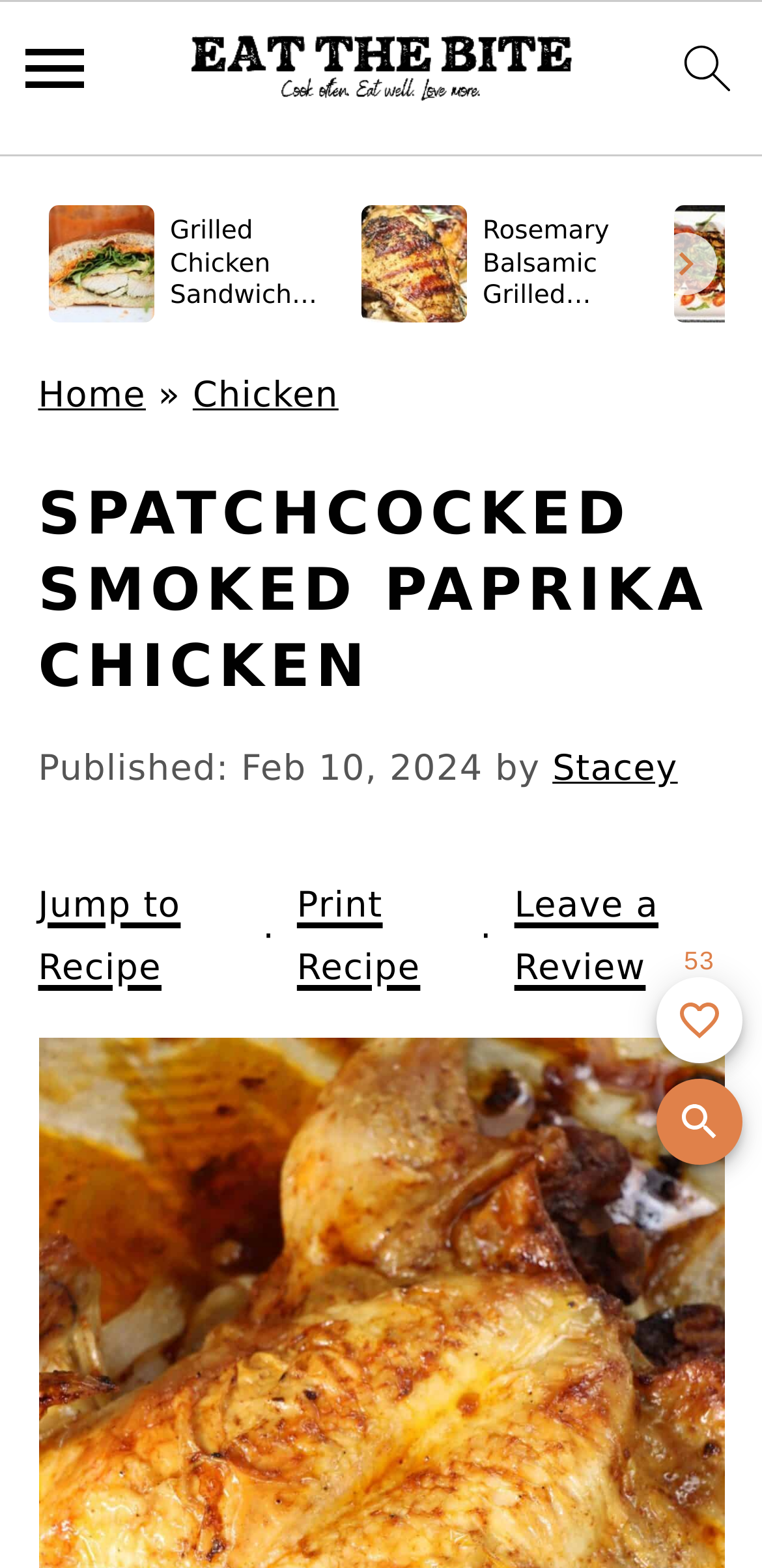Using the information in the image, give a comprehensive answer to the question: 
How many links are in the breadcrumbs navigation?

I counted the number of link elements within the breadcrumbs navigation element, which includes the links to Home, », and Chicken. There are 3 links in total.